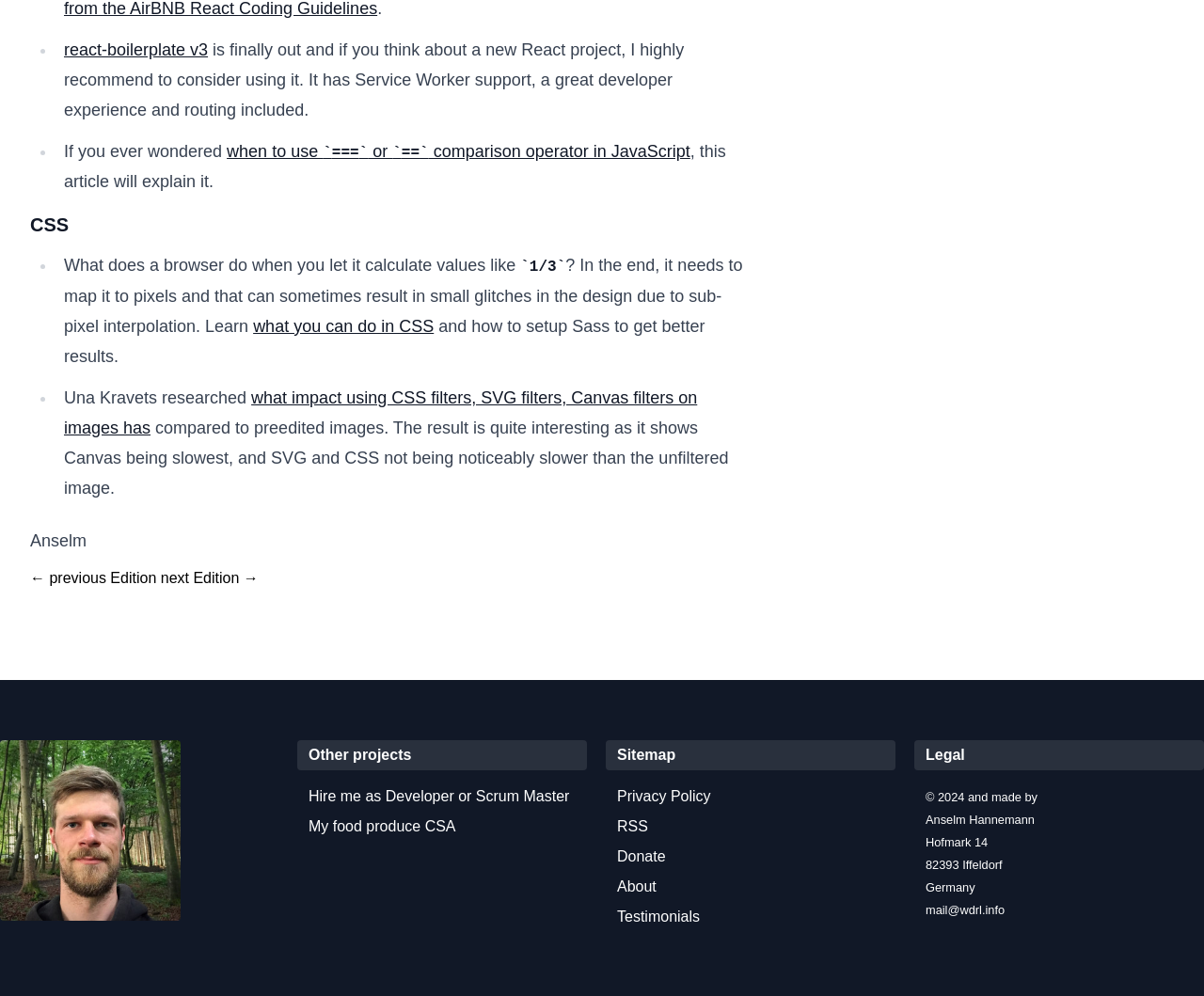Respond to the following question using a concise word or phrase: 
How many links are there in the 'Other projects' section?

3